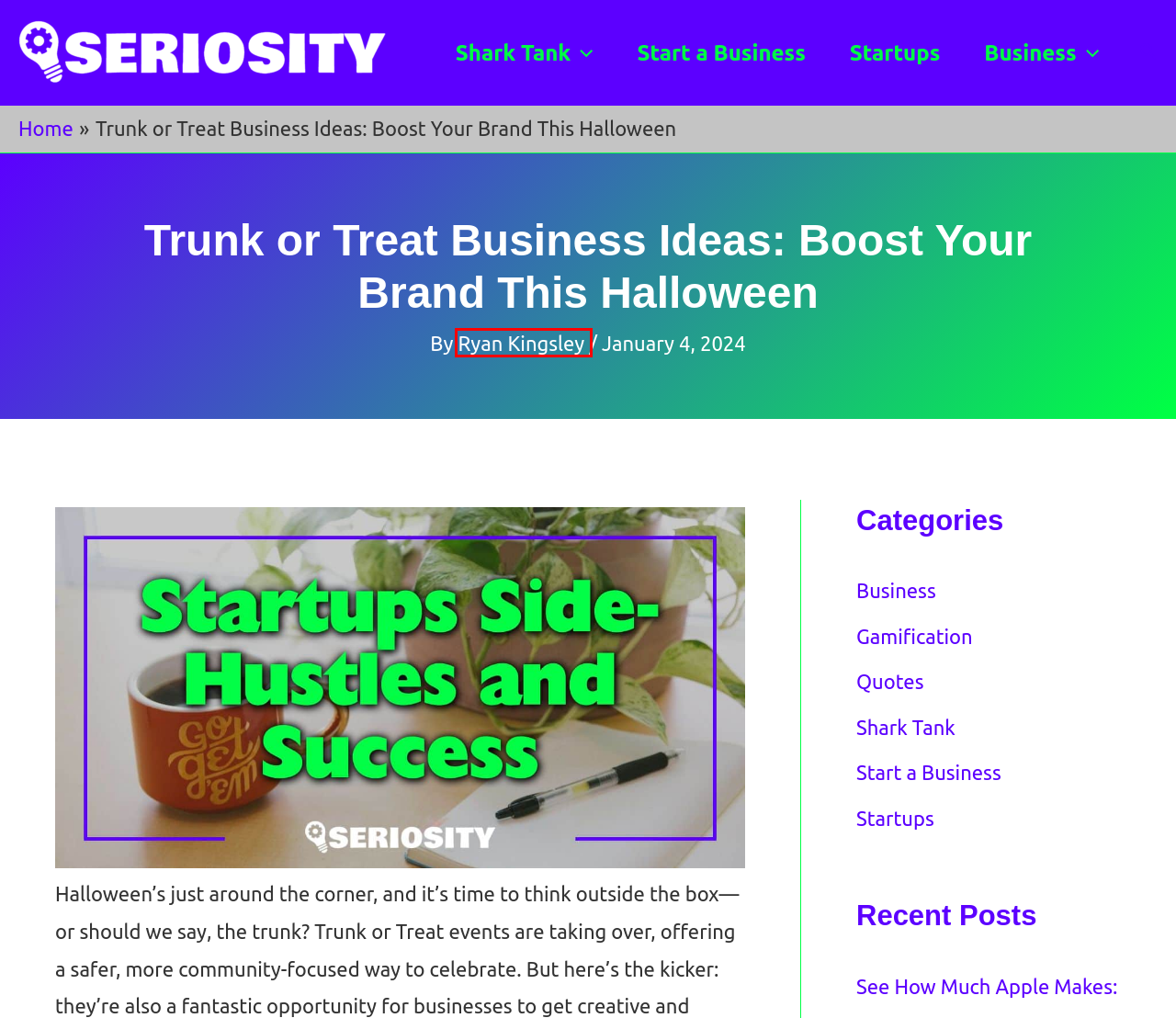Observe the provided screenshot of a webpage with a red bounding box around a specific UI element. Choose the webpage description that best fits the new webpage after you click on the highlighted element. These are your options:
A. Startups Archives
B. Ryan Kingsley - Seriosity
C. Seriosity - Serious about Startups, Side Hustles, & Success
D. Business Archives
E. Shark Tank Archives
F. Gamification Archives
G. Start a Business Archives
H. Quotes Archives

B